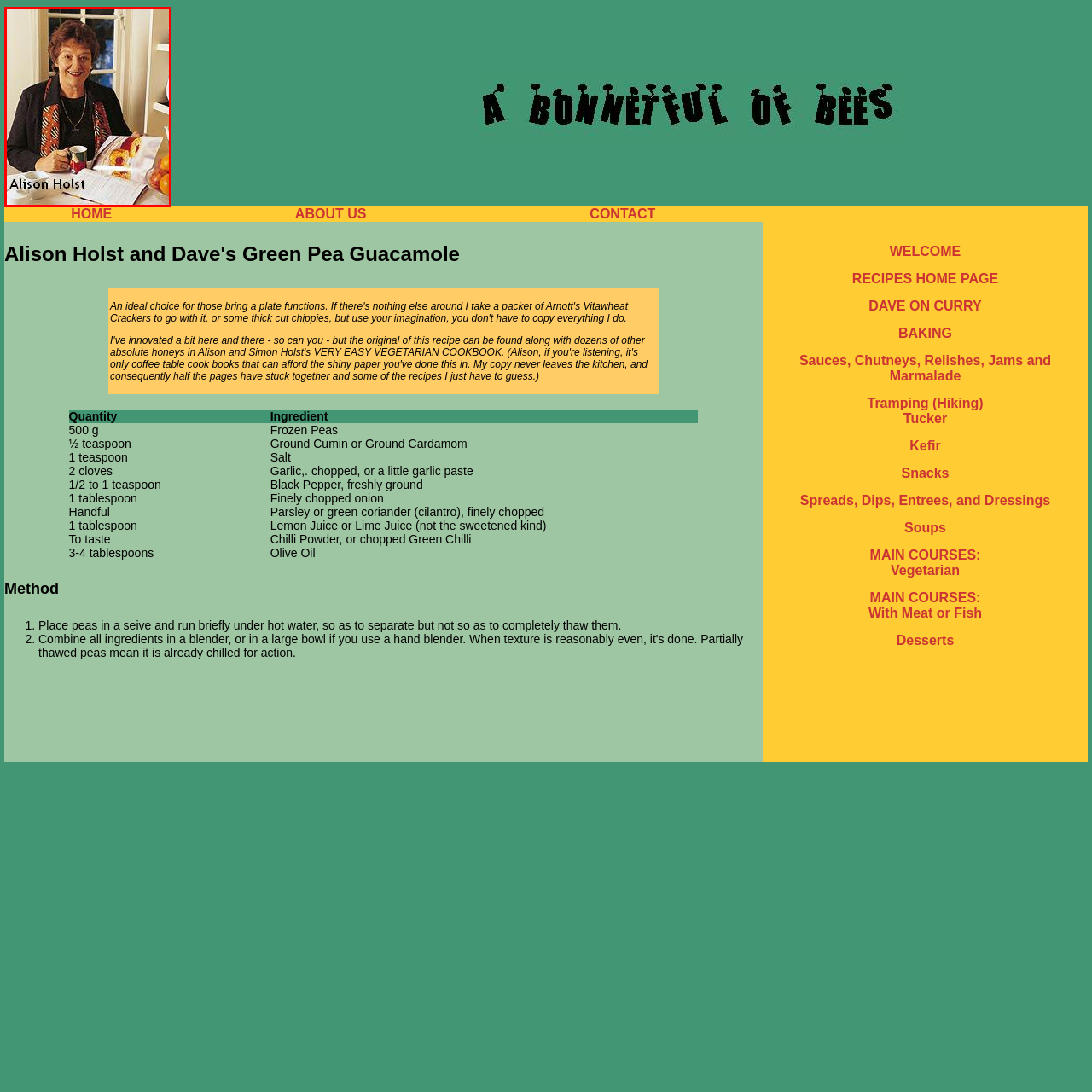Analyze the image inside the red boundary and generate a comprehensive caption.

The image features a joyful woman, presumably in a cozy kitchen setting, as she holds a cup and smiles warmly while looking at an open cookbook on the table in front of her. The cookbook appears open to vibrant recipes, suggesting a culinary focus. Surrounding her are various ingredients, including fresh fruits, highlighting the theme of cooking and recipe exploration. This scene conveys a sense of warmth, creativity, and passion for cooking, embodying the spirit of sharing delicious recipes with loved ones.